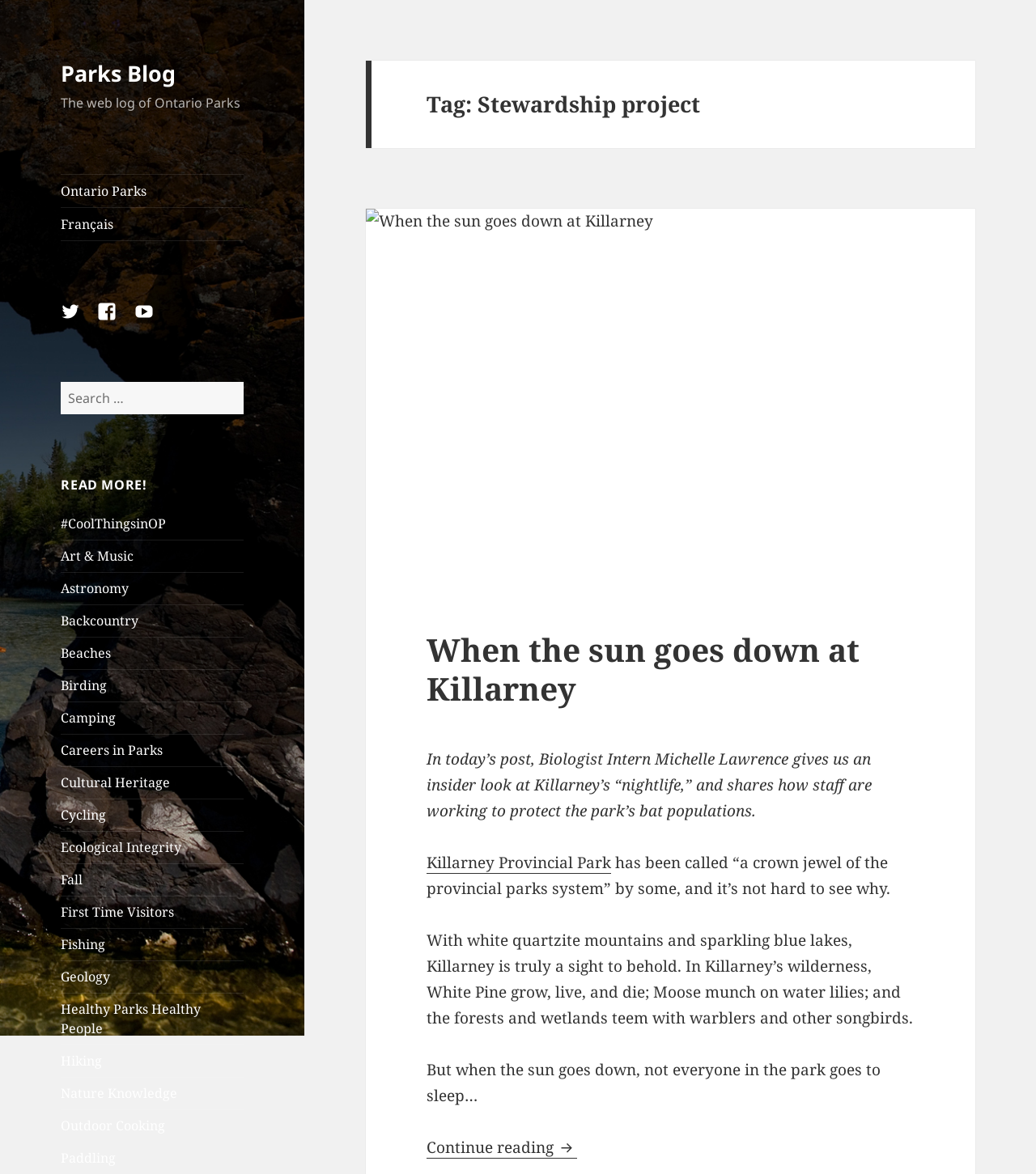Please give a succinct answer using a single word or phrase:
What is the category of the article 'When the sun goes down at Killarney'?

Stewardship project